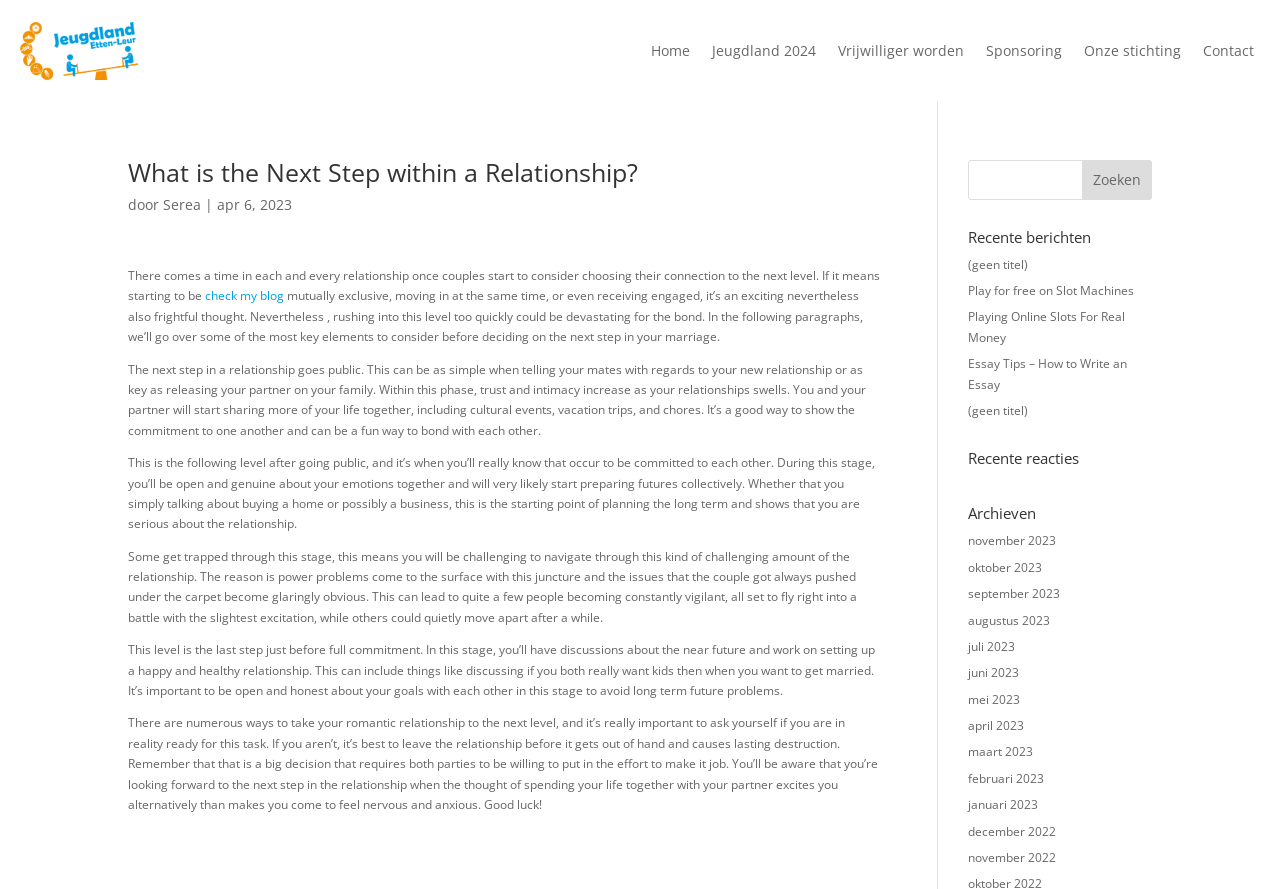Please specify the bounding box coordinates of the area that should be clicked to accomplish the following instruction: "Click the 'Home' link". The coordinates should consist of four float numbers between 0 and 1, i.e., [left, top, right, bottom].

[0.509, 0.014, 0.539, 0.1]